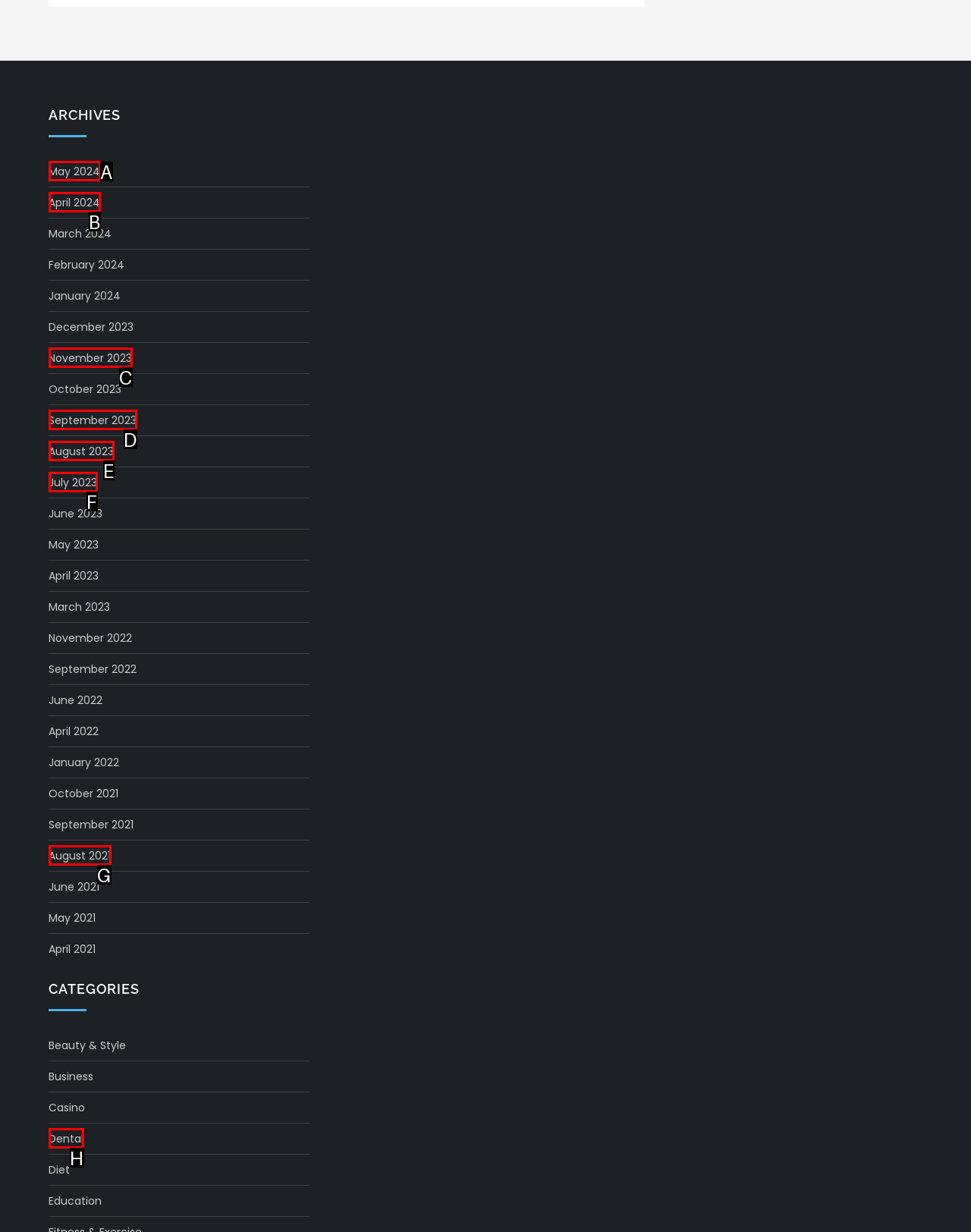Identify the UI element that best fits the description: Dental
Respond with the letter representing the correct option.

H